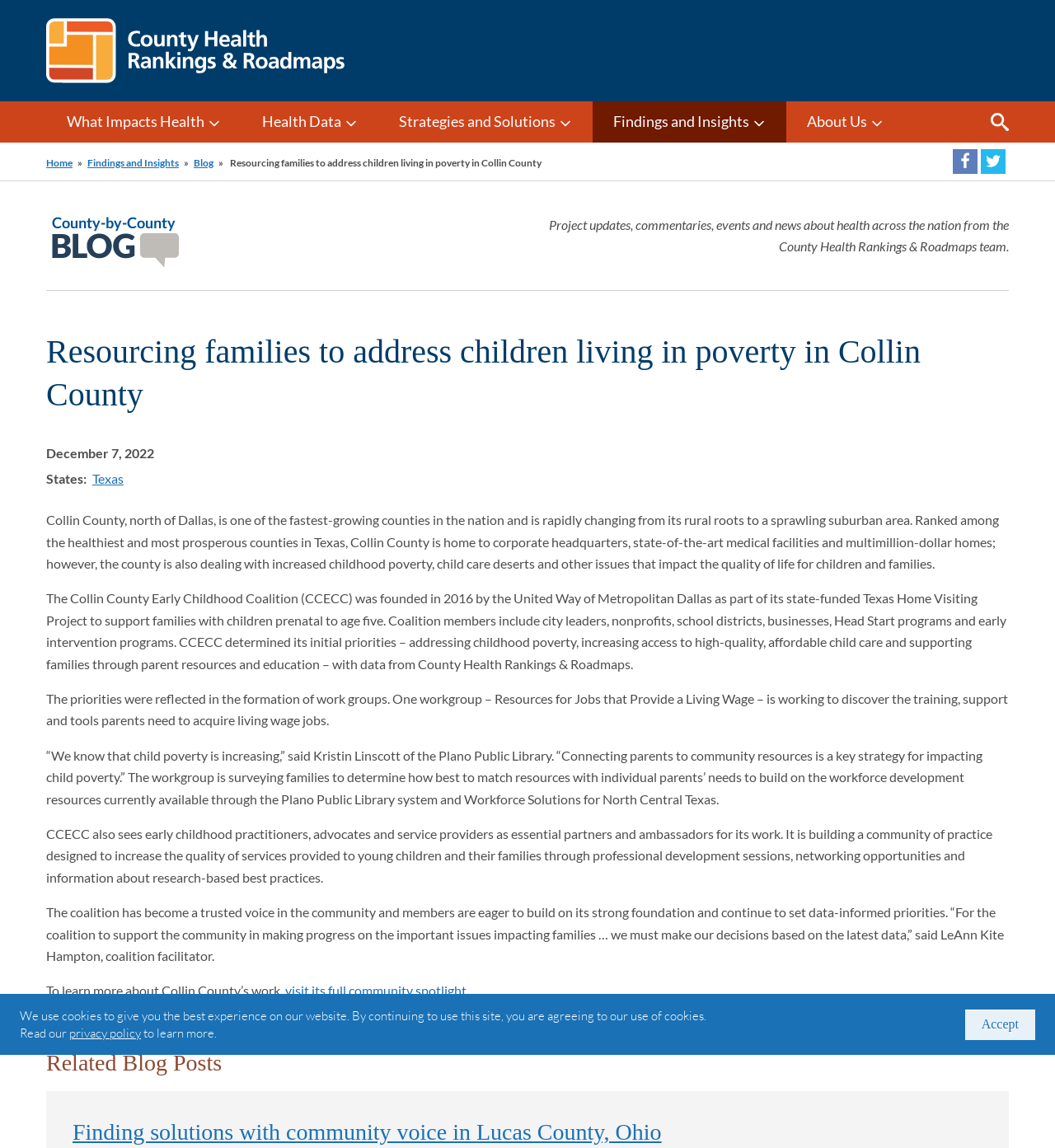Provide a brief response in the form of a single word or phrase:
What is the issue that the county is dealing with?

Childhood poverty